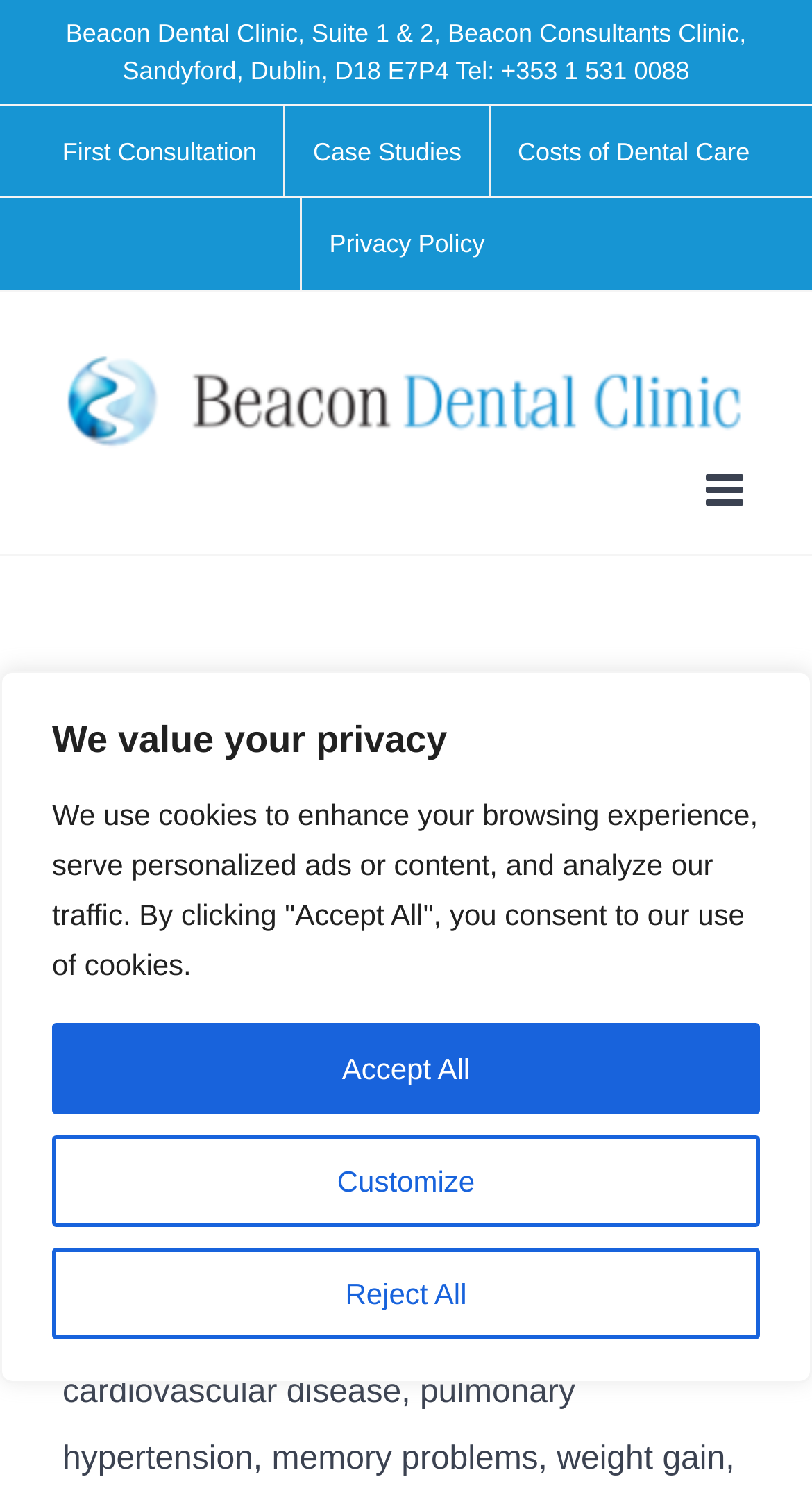What is the purpose of the 'Toggle mobile menu' button?
Provide a comprehensive and detailed answer to the question.

I inferred the purpose of the button by looking at its text and its relationship with the 'mobile-menu-top-menu' element. The button's text is 'Toggle mobile menu', which suggests that it is used to expand or collapse the mobile menu.